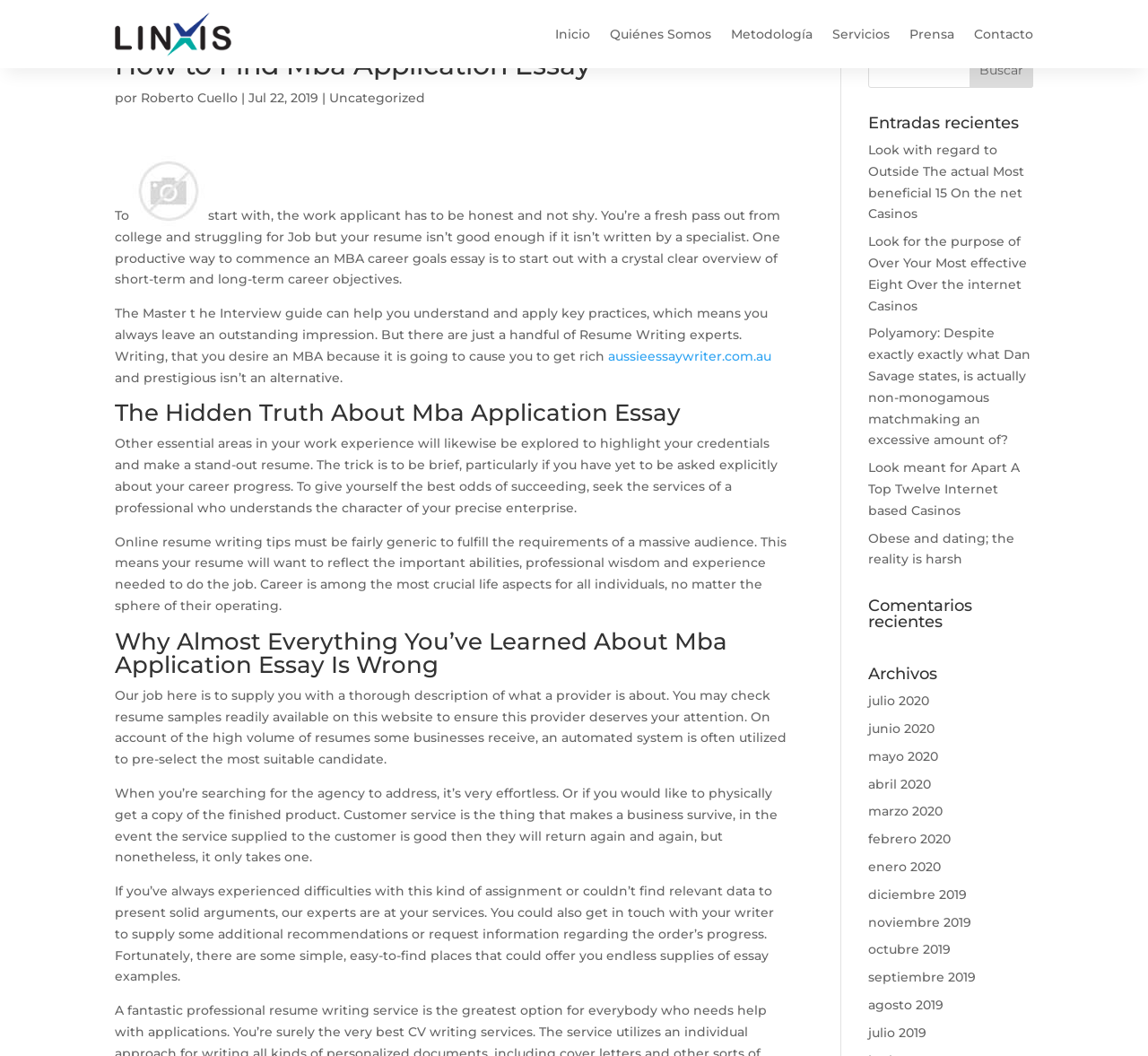What are the recent entries listed on the webpage?
Kindly offer a detailed explanation using the data available in the image.

The recent entries listed on the webpage can be found by looking at the section labeled 'Entradas recientes' which contains several links to article titles such as 'Look with regard to Outside The actual Most beneficial 15 On the net Casinos' and 'Polyamory: Despite exactly exactly what Dan Savage states, is actually non-monogamous matchmaking an excessive amount of?'.